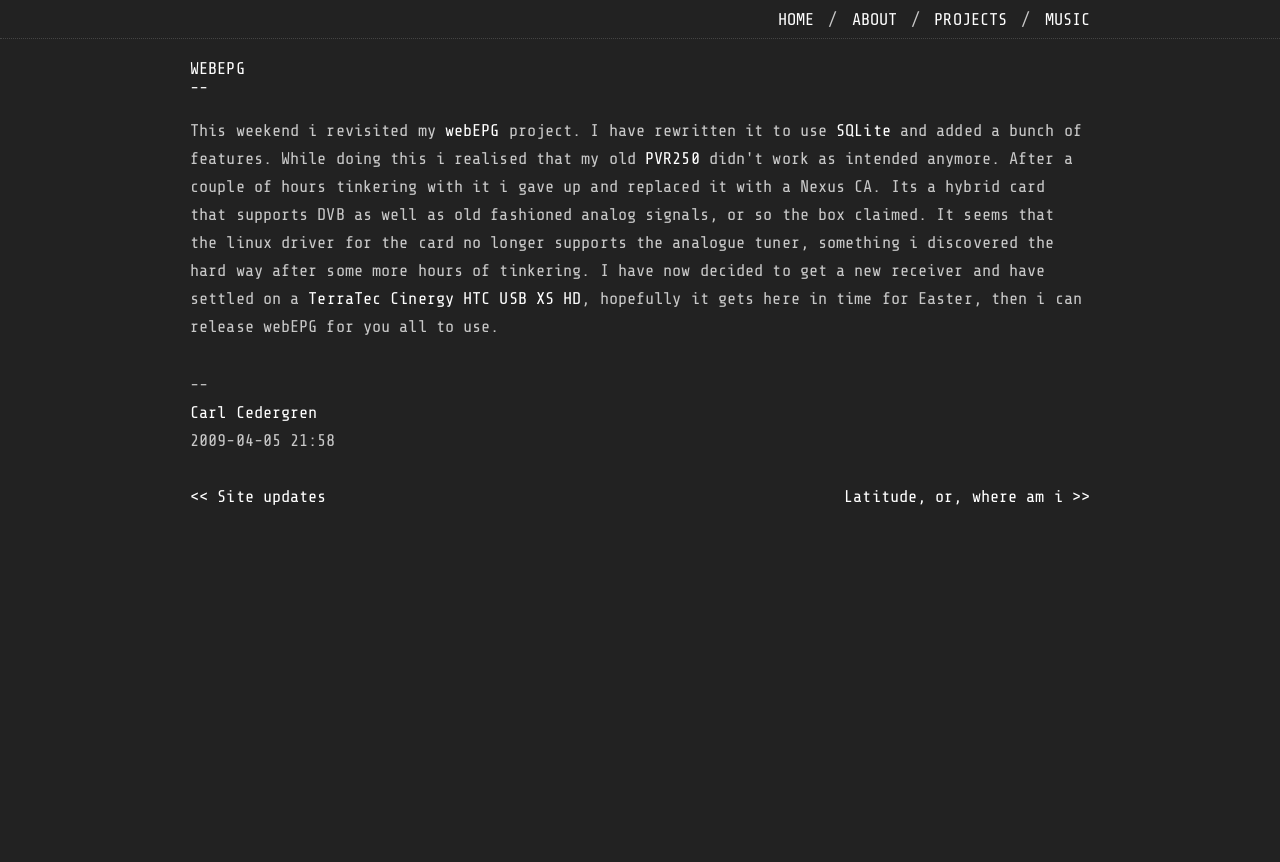Find the bounding box coordinates of the clickable area required to complete the following action: "visit about page".

[0.665, 0.012, 0.701, 0.034]